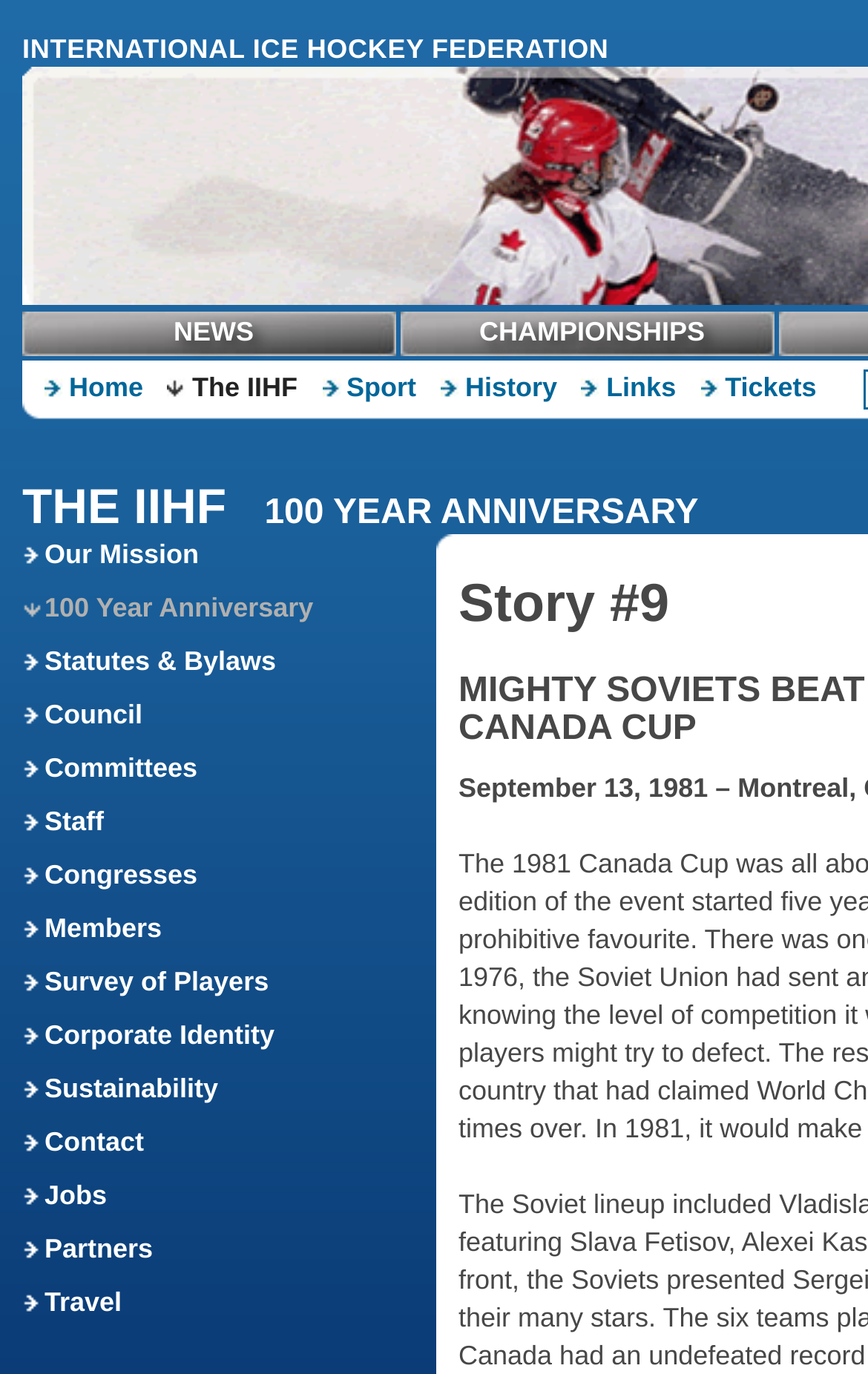Find and provide the bounding box coordinates for the UI element described with: "Corporate Identity".

[0.051, 0.742, 0.316, 0.765]